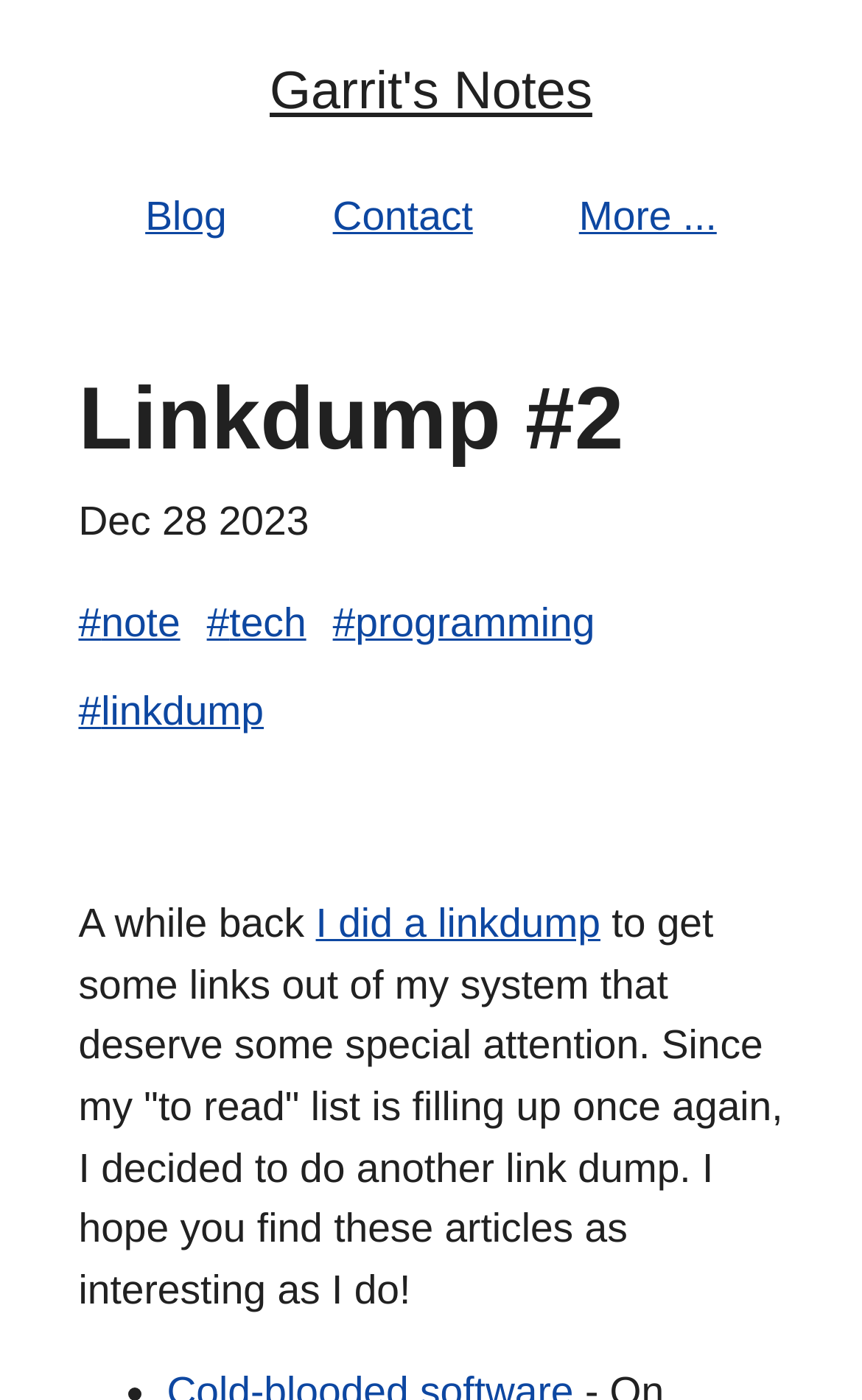What is the category of the linkdump?
Please use the image to provide a one-word or short phrase answer.

linkdump